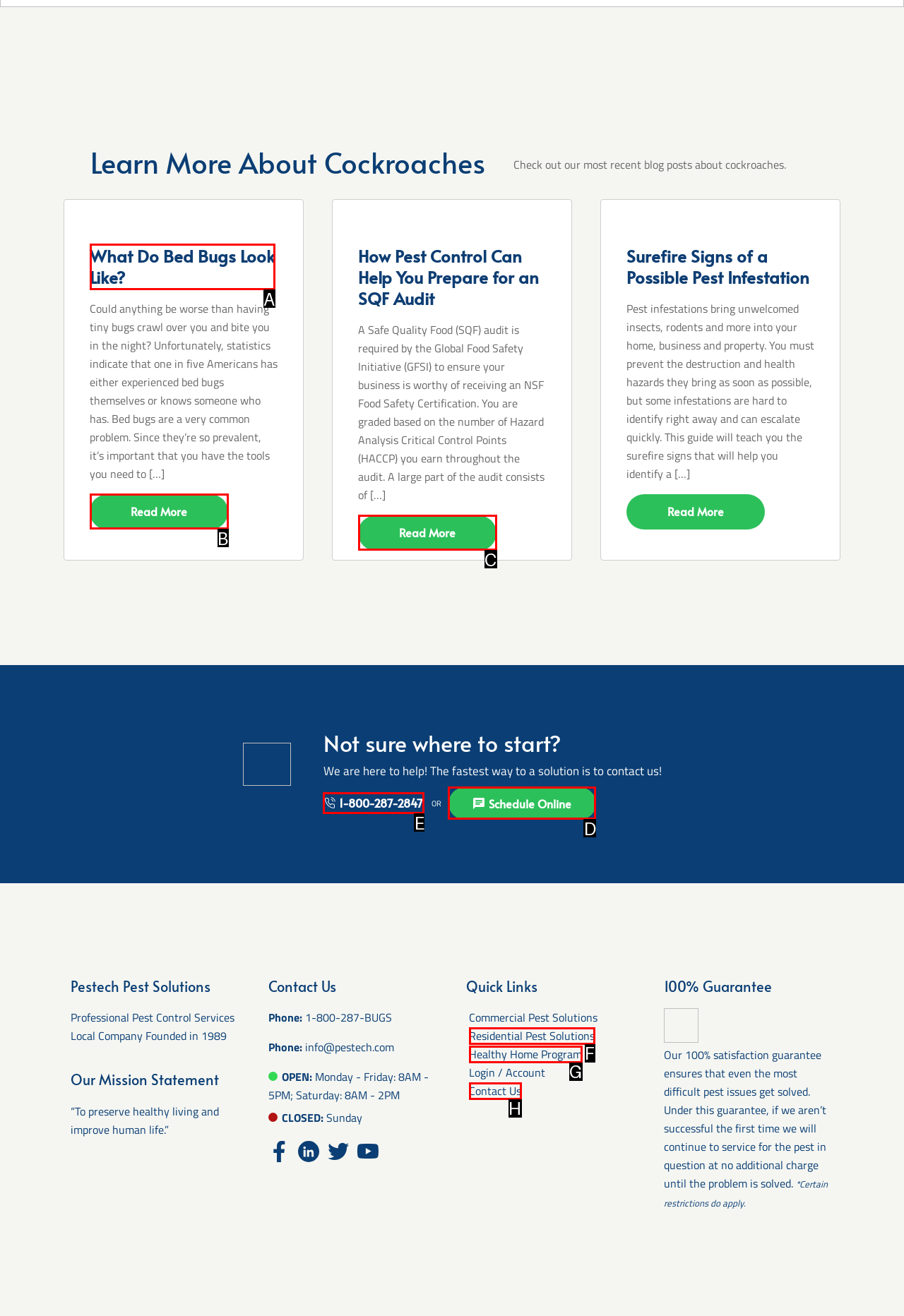Determine which UI element matches this description: name="submit" value="Submit Comment"
Reply with the appropriate option's letter.

None